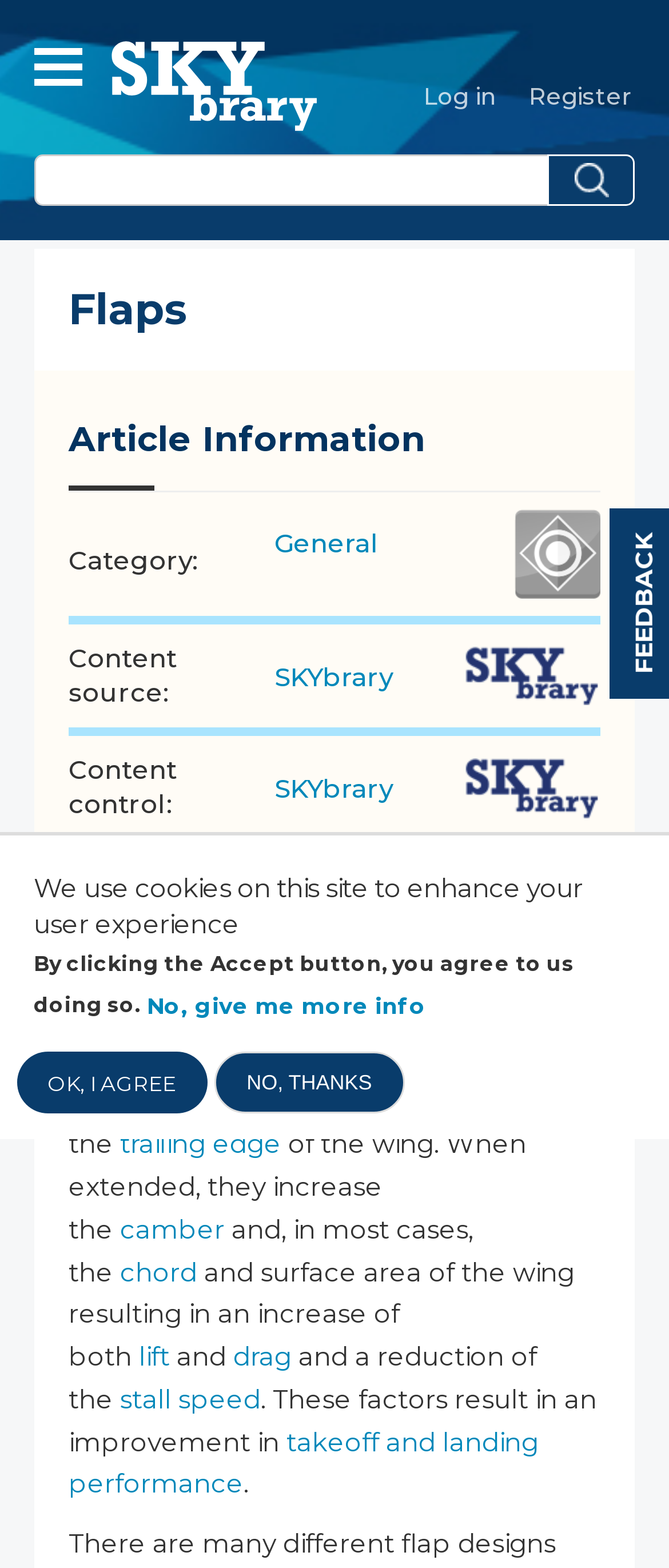Please locate the bounding box coordinates of the element that should be clicked to achieve the given instruction: "Go to home page".

[0.167, 0.026, 0.474, 0.085]